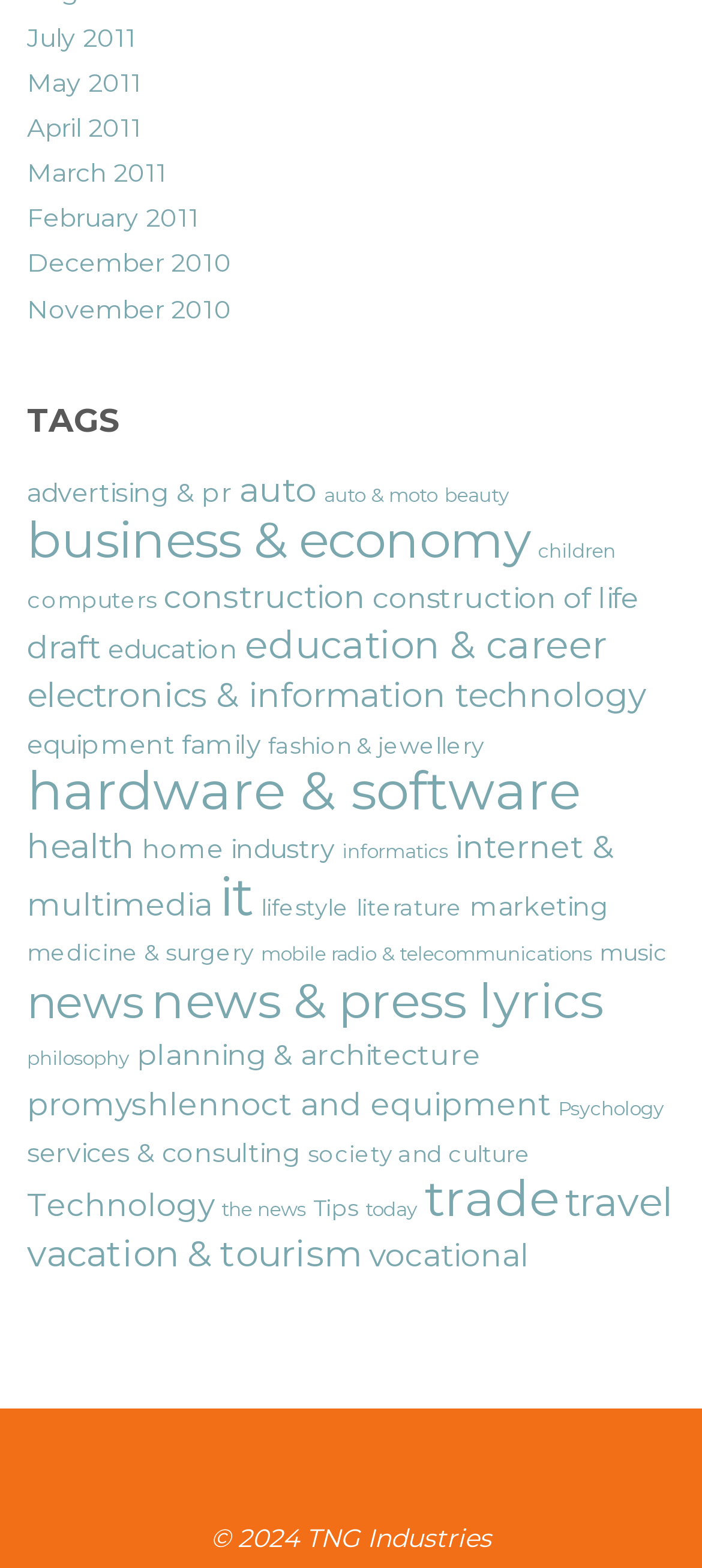Extract the bounding box coordinates for the HTML element that matches this description: "May 2011". The coordinates should be four float numbers between 0 and 1, i.e., [left, top, right, bottom].

[0.038, 0.042, 0.203, 0.063]